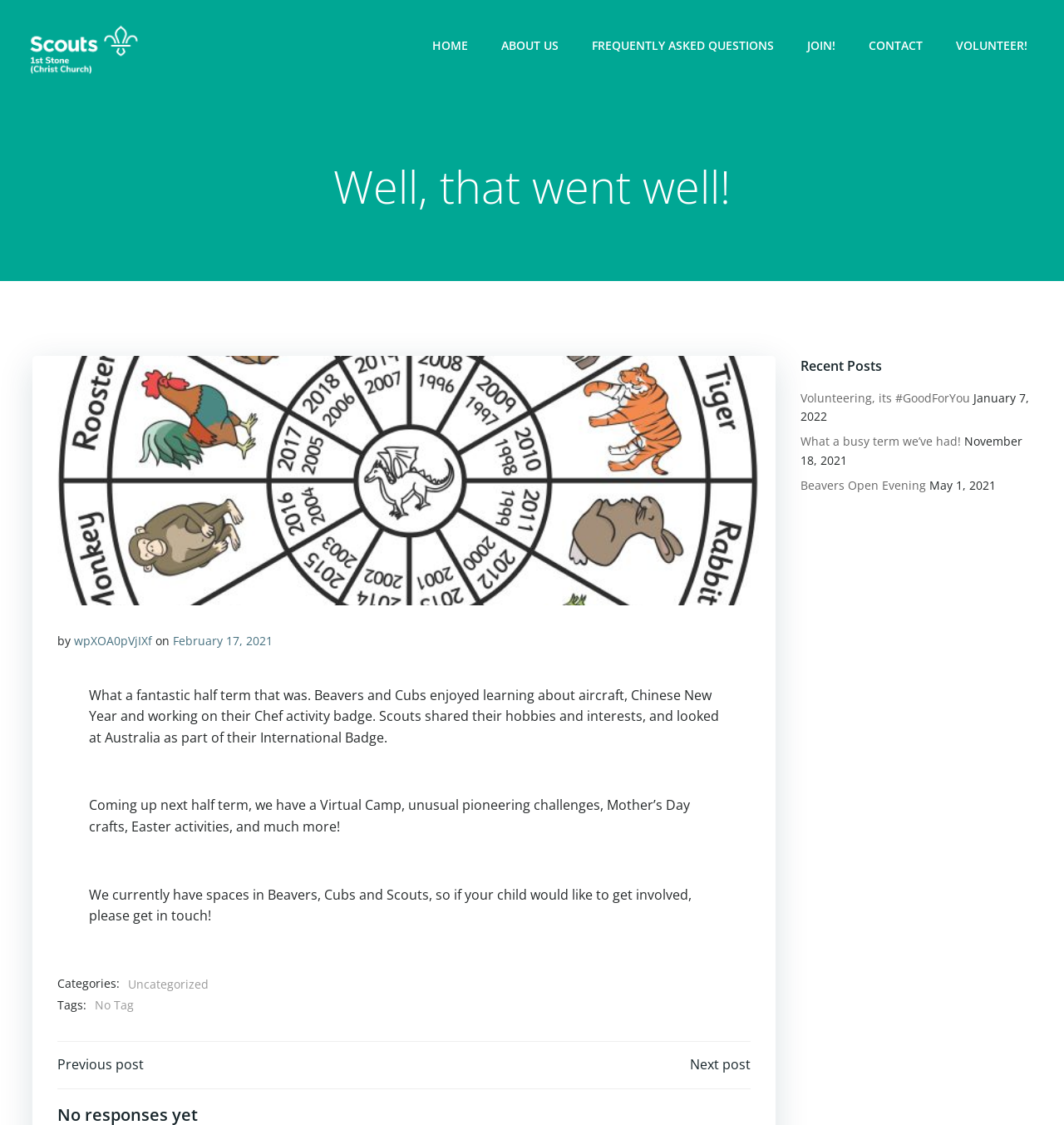Bounding box coordinates are given in the format (top-left x, top-left y, bottom-right x, bottom-right y). All values should be floating point numbers between 0 and 1. Provide the bounding box coordinate for the UI element described as: Previous post We’re back!

[0.054, 0.937, 0.135, 0.955]